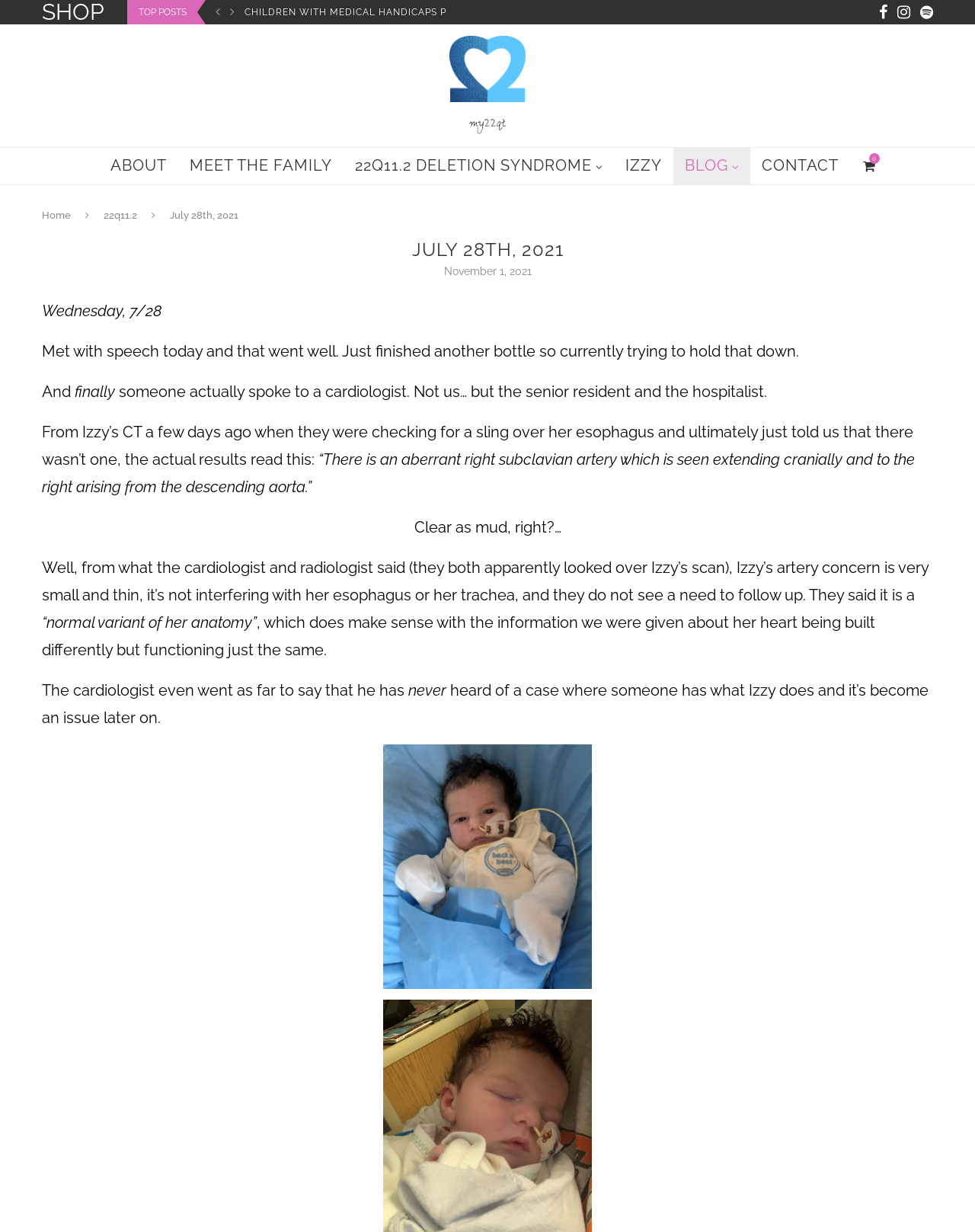Please give a one-word or short phrase response to the following question: 
What is the topic of the blog post?

Izzy's health